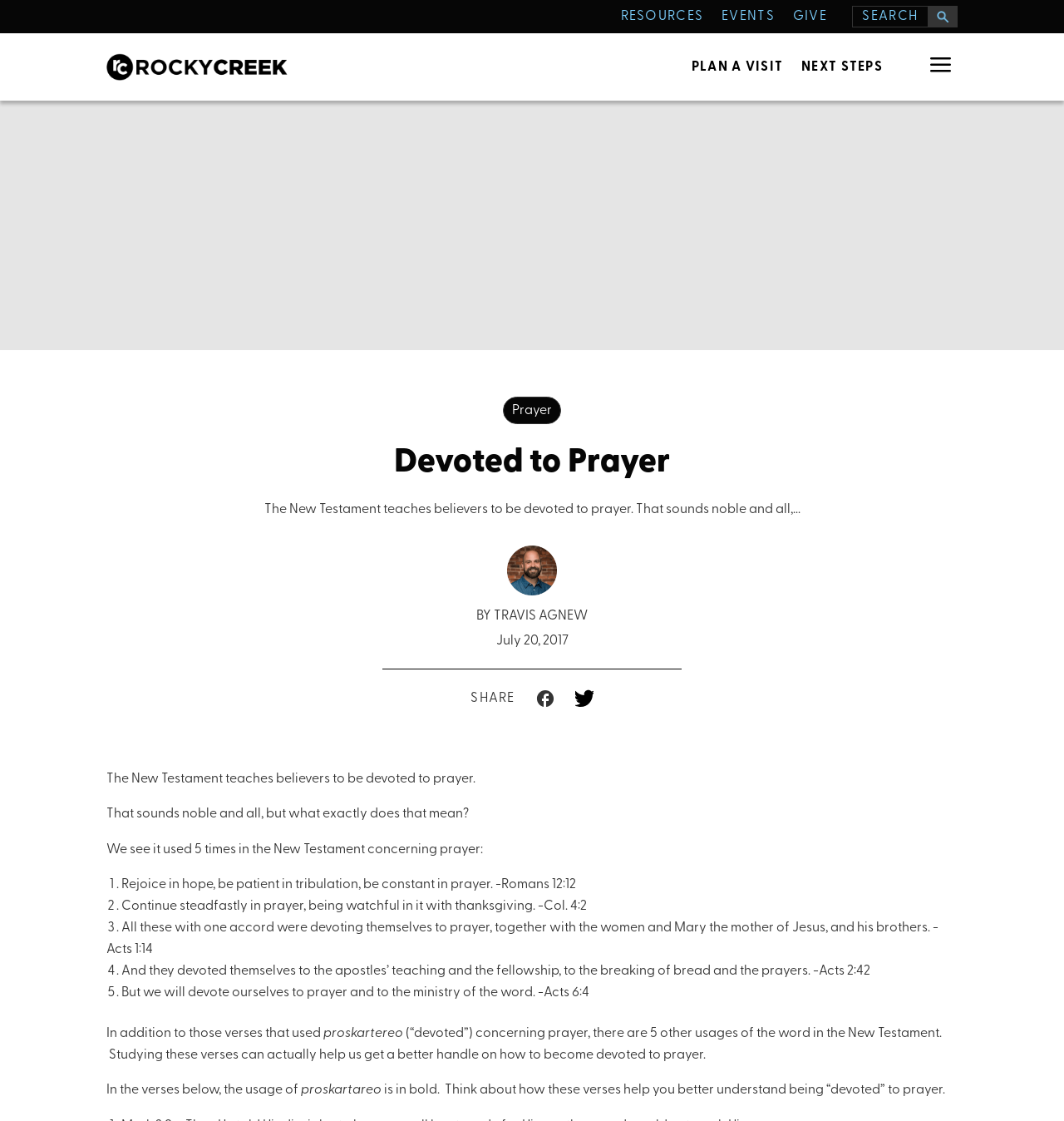Locate the bounding box coordinates of the clickable area to execute the instruction: "Read more about Prayer". Provide the coordinates as four float numbers between 0 and 1, represented as [left, top, right, bottom].

[0.473, 0.354, 0.527, 0.378]